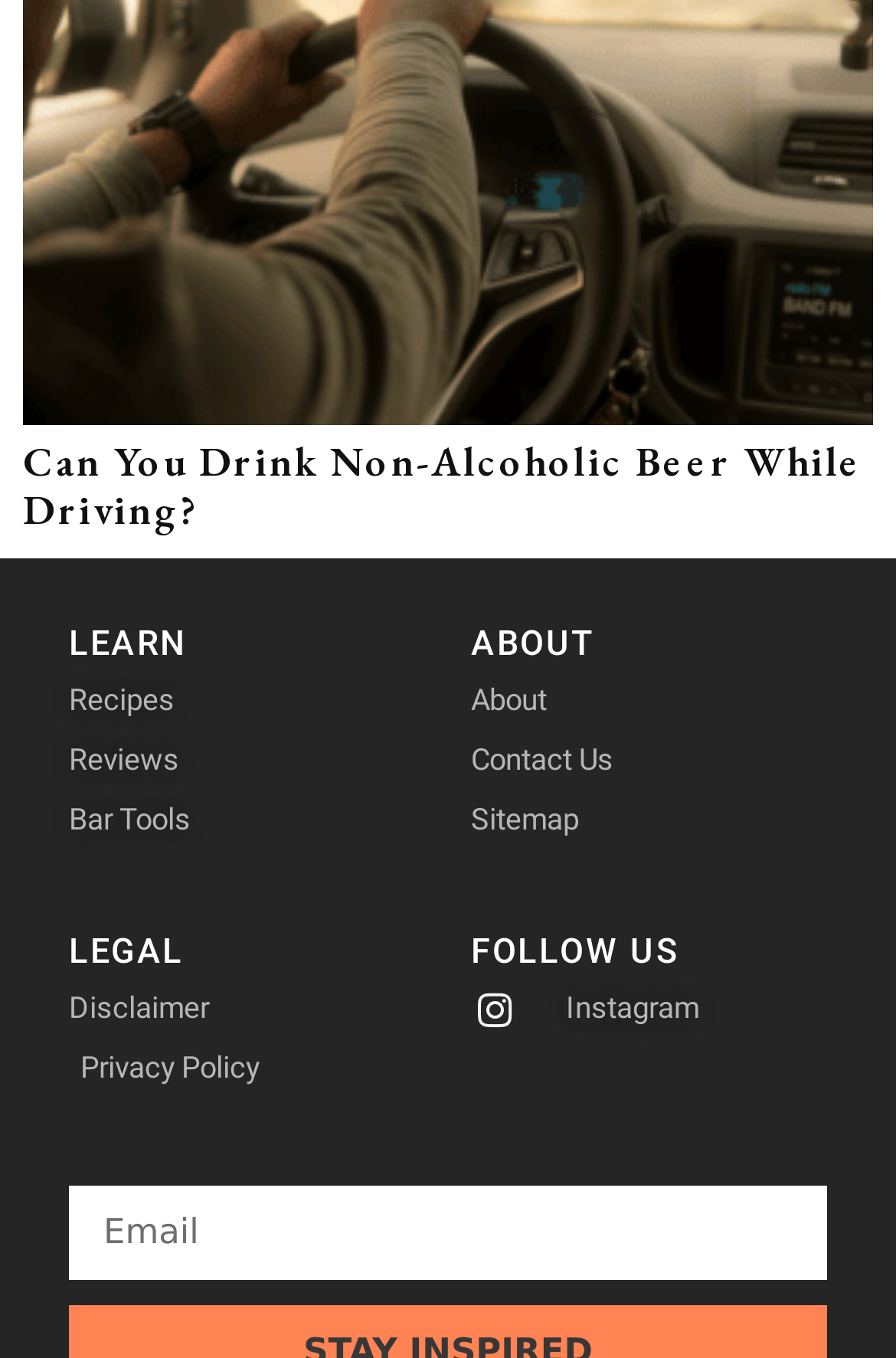Given the description: "parent_node: Email name="form_fields[email]" placeholder="Email"", determine the bounding box coordinates of the UI element. The coordinates should be formatted as four float numbers between 0 and 1, [left, top, right, bottom].

[0.077, 0.873, 0.923, 0.943]